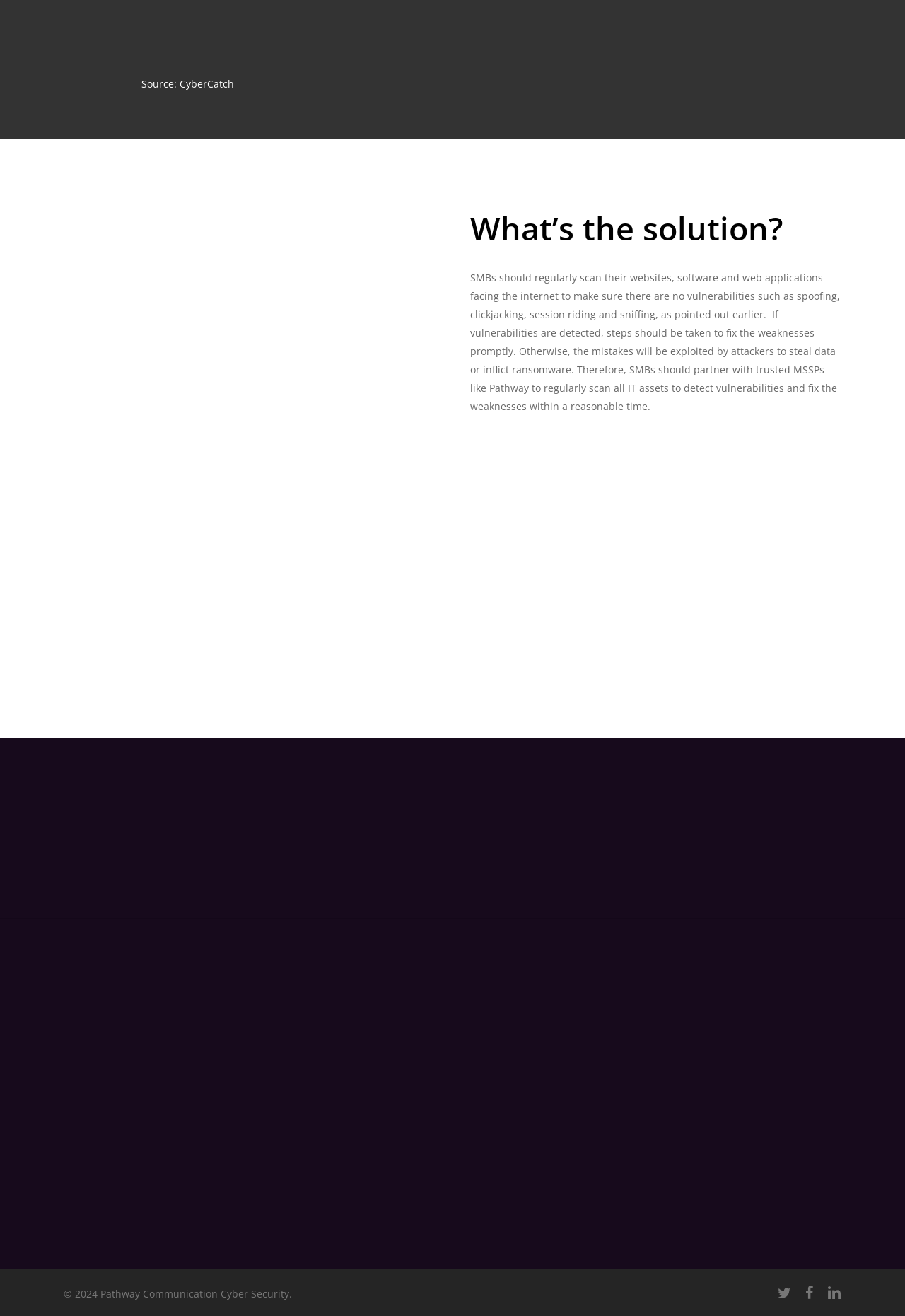Carefully examine the image and provide an in-depth answer to the question: What is the name of the company providing cybersecurity services?

The company providing cybersecurity services is Pathway, as indicated by the various headings and links on the webpage, such as 'Be on guard always with Pathway' and 'Pathway Communication Cyber Security'.